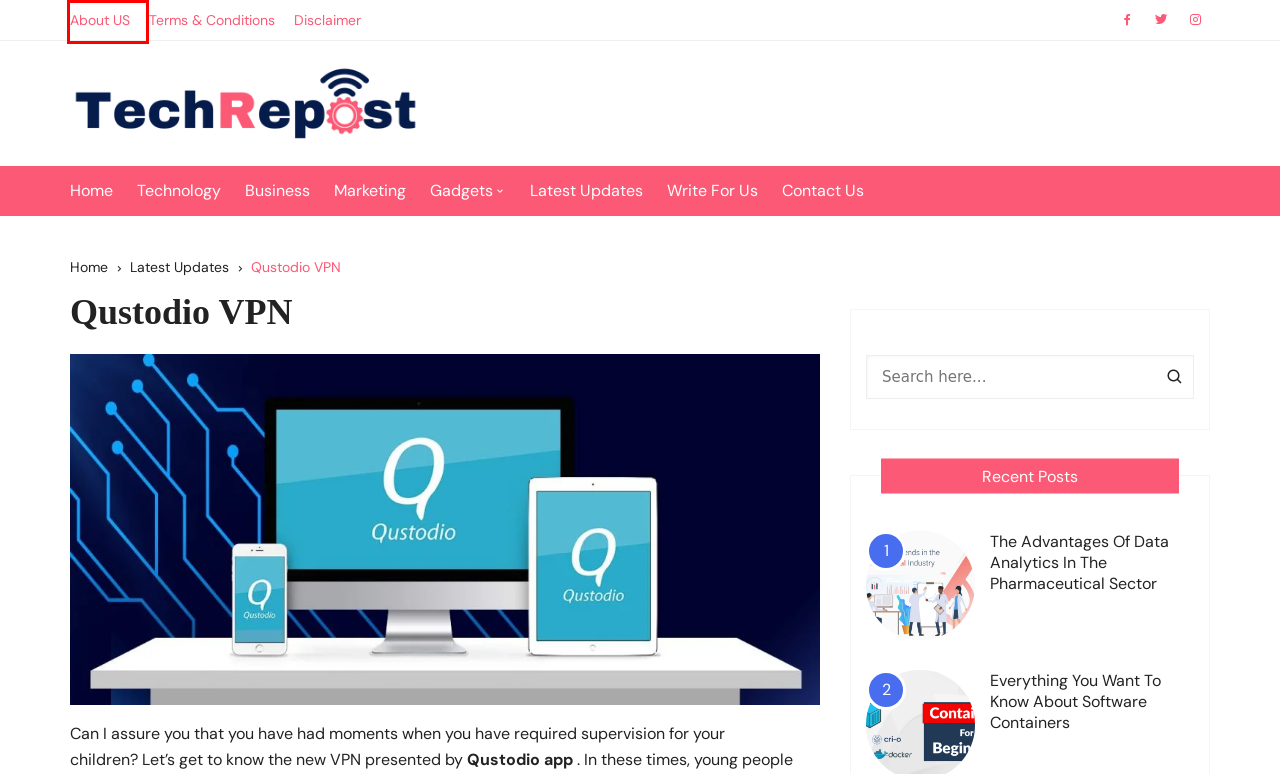Analyze the given webpage screenshot and identify the UI element within the red bounding box. Select the webpage description that best matches what you expect the new webpage to look like after clicking the element. Here are the candidates:
A. Contact Us - TechRepost
B. TechRepost - Tech Updates
C. Technology - TechRepost
D. Business - TechRepost
E. About US - TechRepost
F. Apps - TechRepost
G. Disclaimer - TechRepost
H. Latest Updates - TechRepost

E